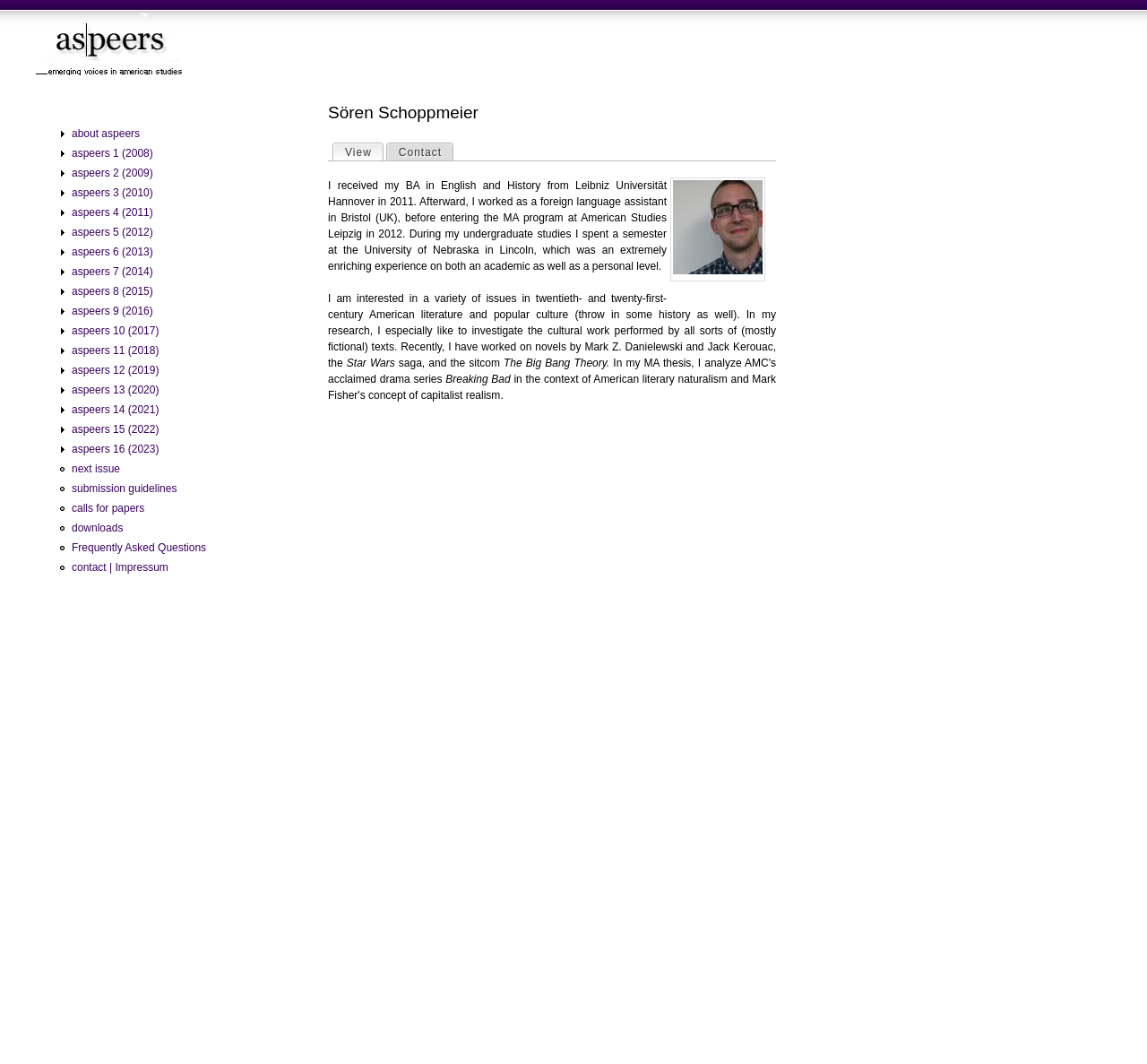What is the name of the TV show mentioned in the webpage?
From the screenshot, supply a one-word or short-phrase answer.

The Big Bang Theory